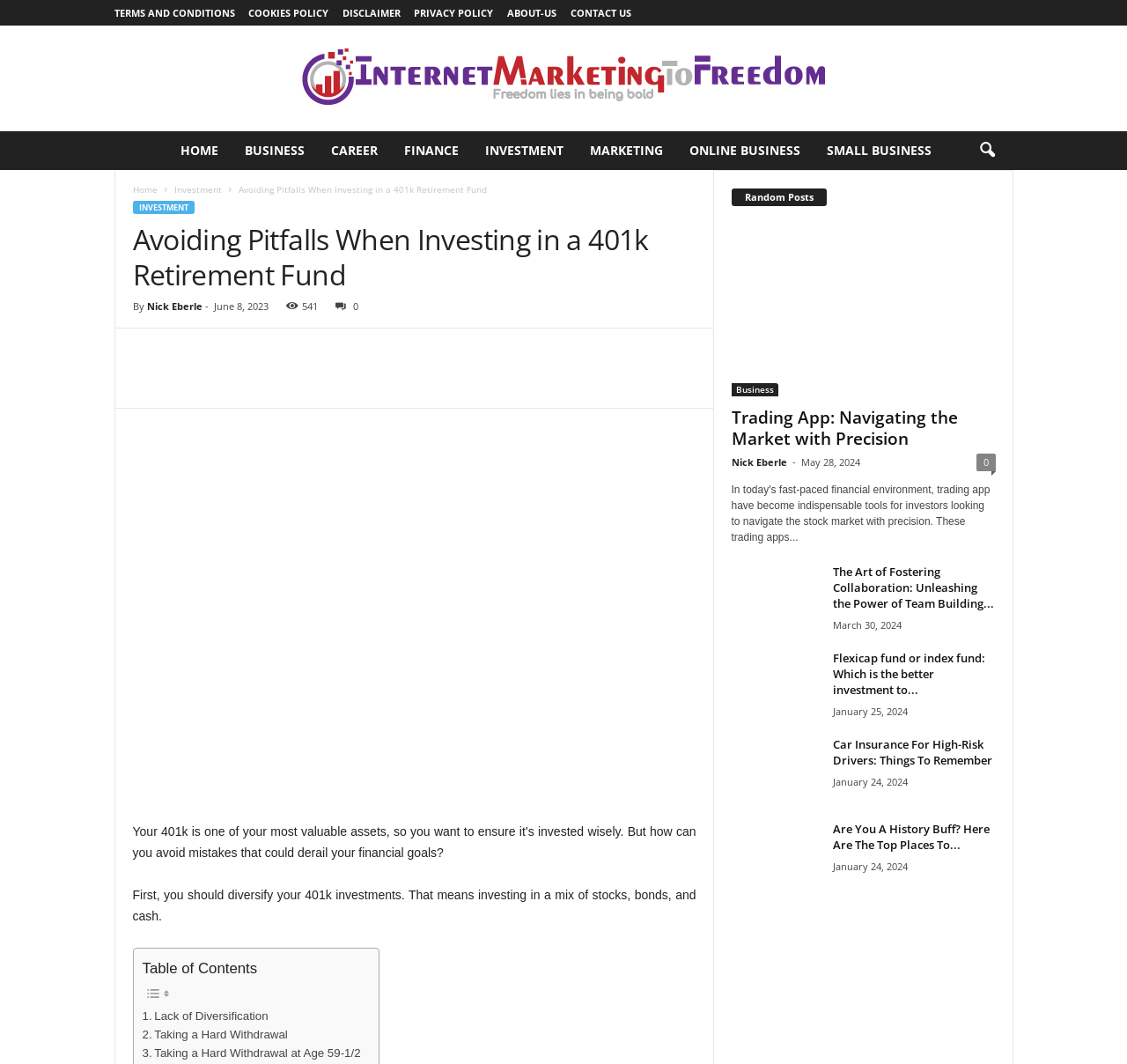Kindly provide the bounding box coordinates of the section you need to click on to fulfill the given instruction: "click on the 'HOME' link".

[0.148, 0.11, 0.205, 0.147]